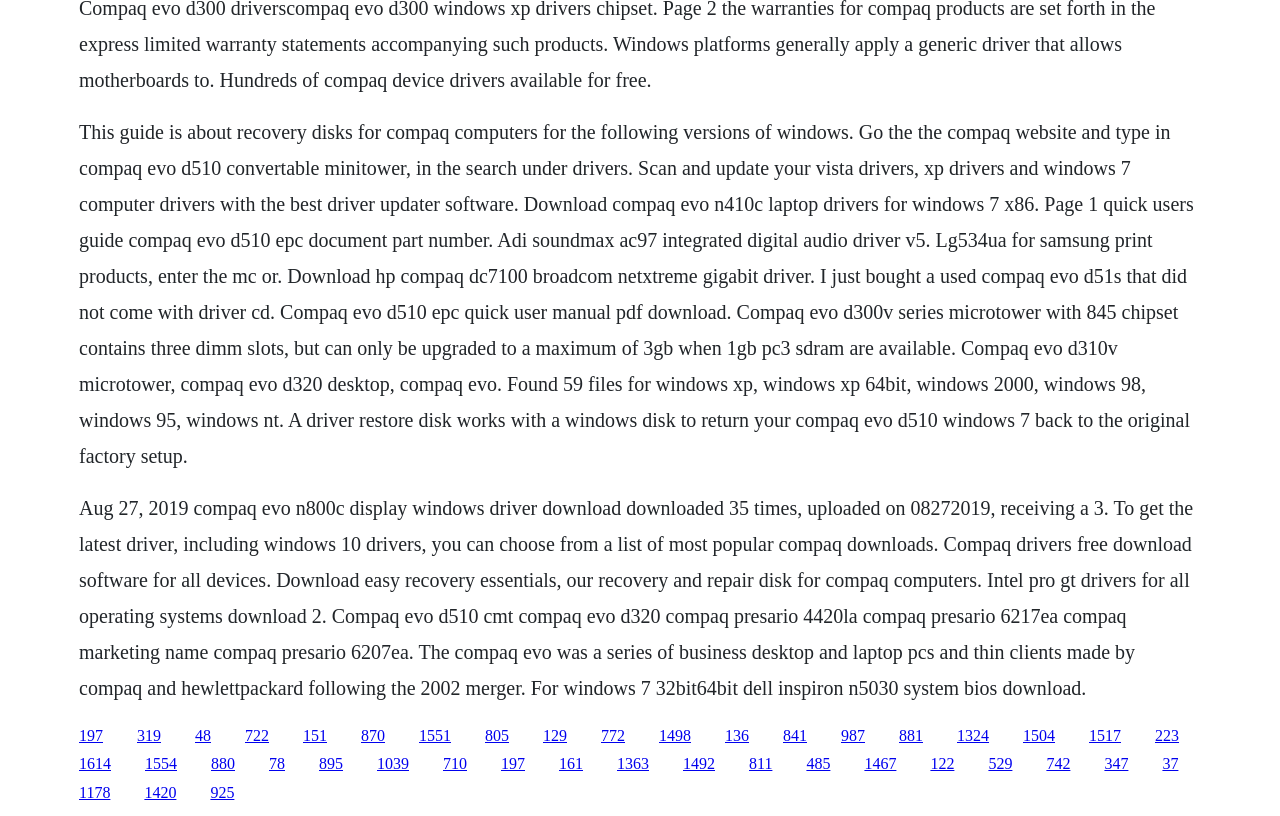What is the topic of this webpage?
Using the picture, provide a one-word or short phrase answer.

Compaq drivers